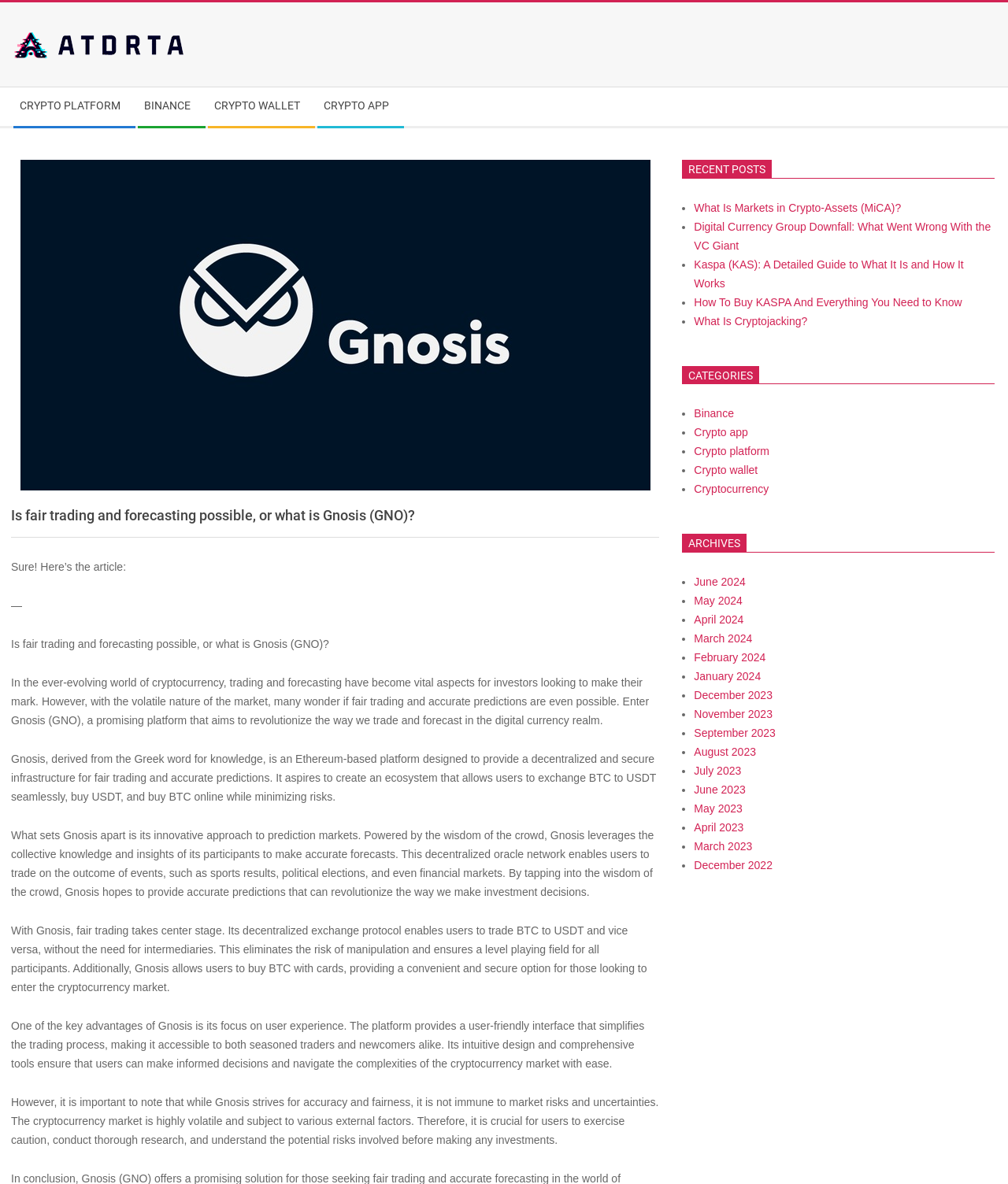Please find the bounding box coordinates of the element that you should click to achieve the following instruction: "Browse the 'CATEGORIES' section". The coordinates should be presented as four float numbers between 0 and 1: [left, top, right, bottom].

[0.677, 0.309, 0.987, 0.325]